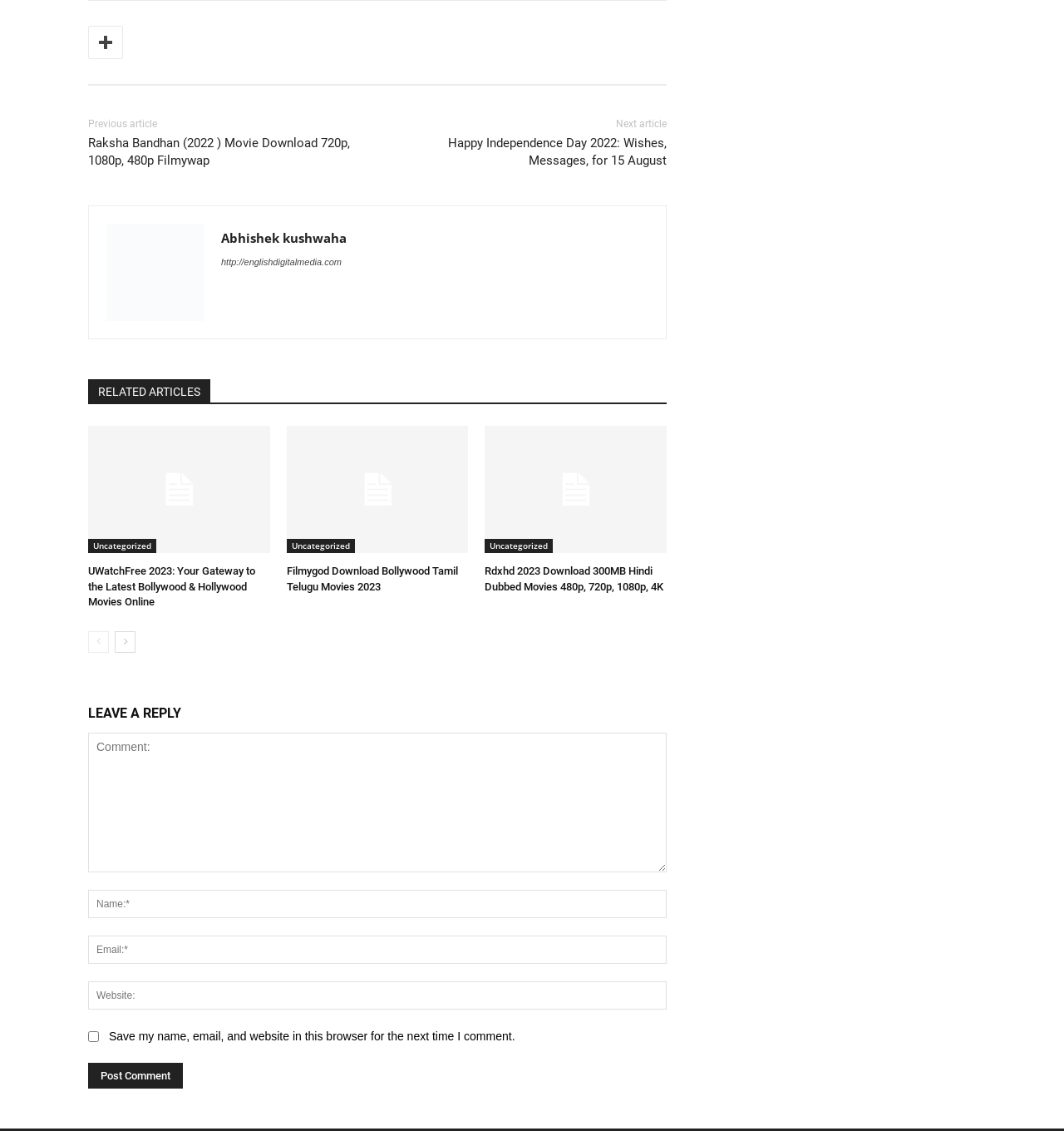Can you find the bounding box coordinates for the UI element given this description: "Uncategorized"? Provide the coordinates as four float numbers between 0 and 1: [left, top, right, bottom].

[0.269, 0.477, 0.332, 0.489]